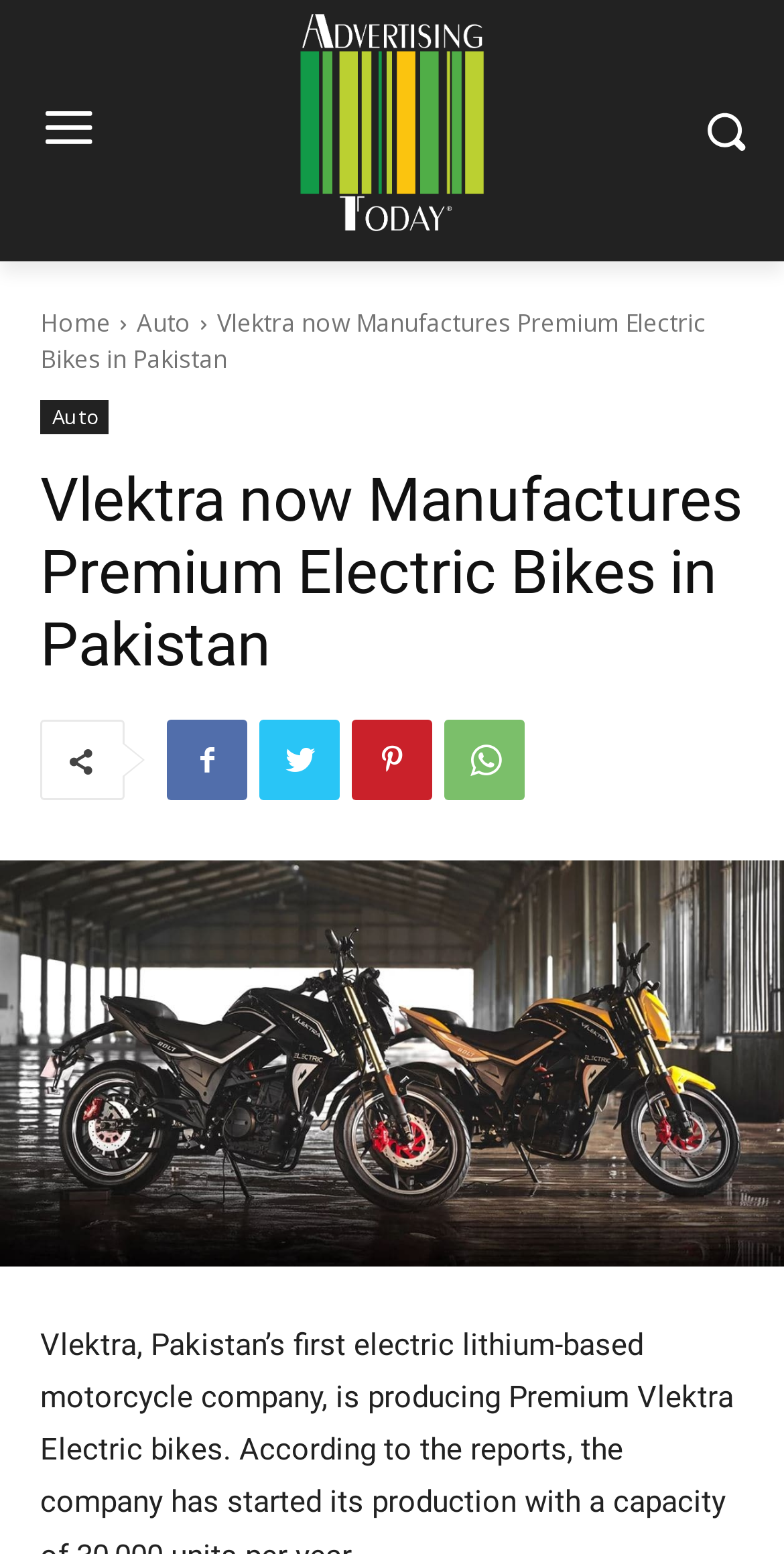Respond with a single word or short phrase to the following question: 
How many units of bikes can Vlektra produce per year?

30,000 units